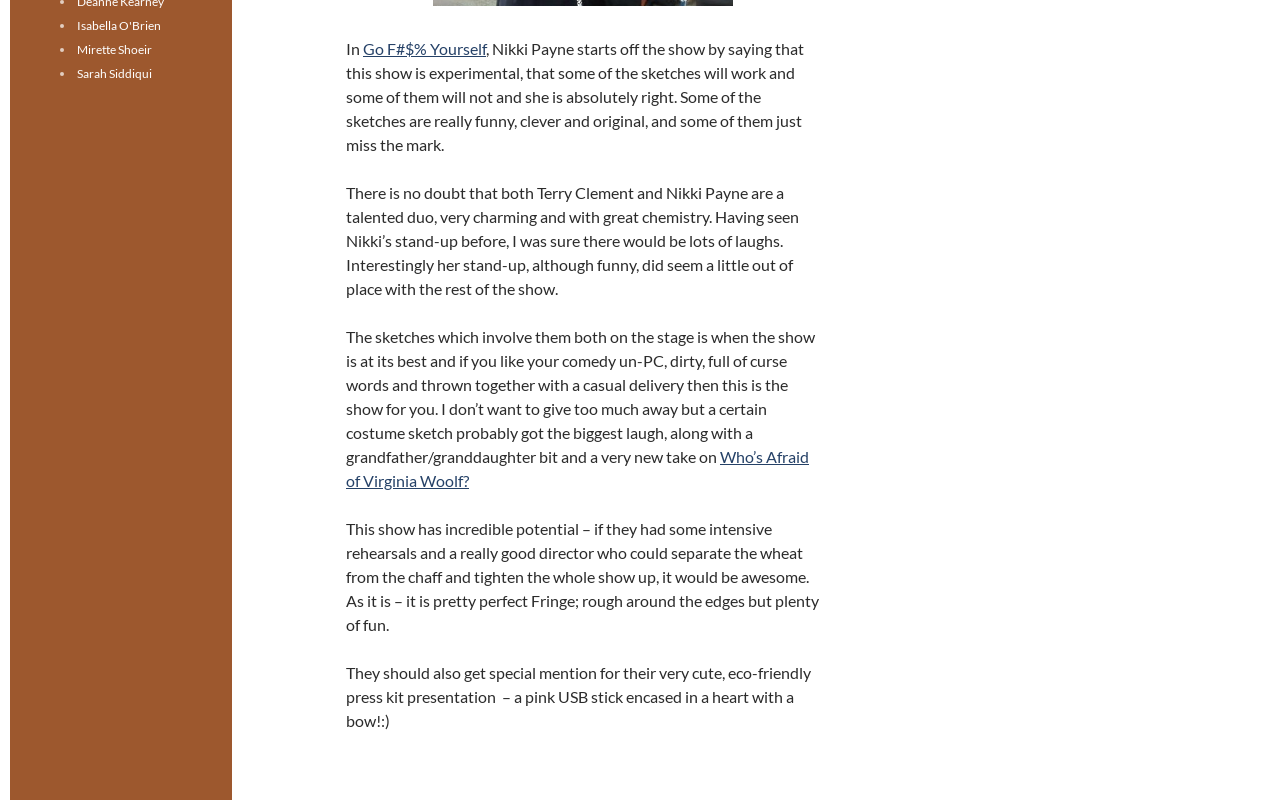Identify the bounding box for the element characterized by the following description: "Who’s Afraid of Virginia Woolf?".

[0.27, 0.559, 0.632, 0.612]